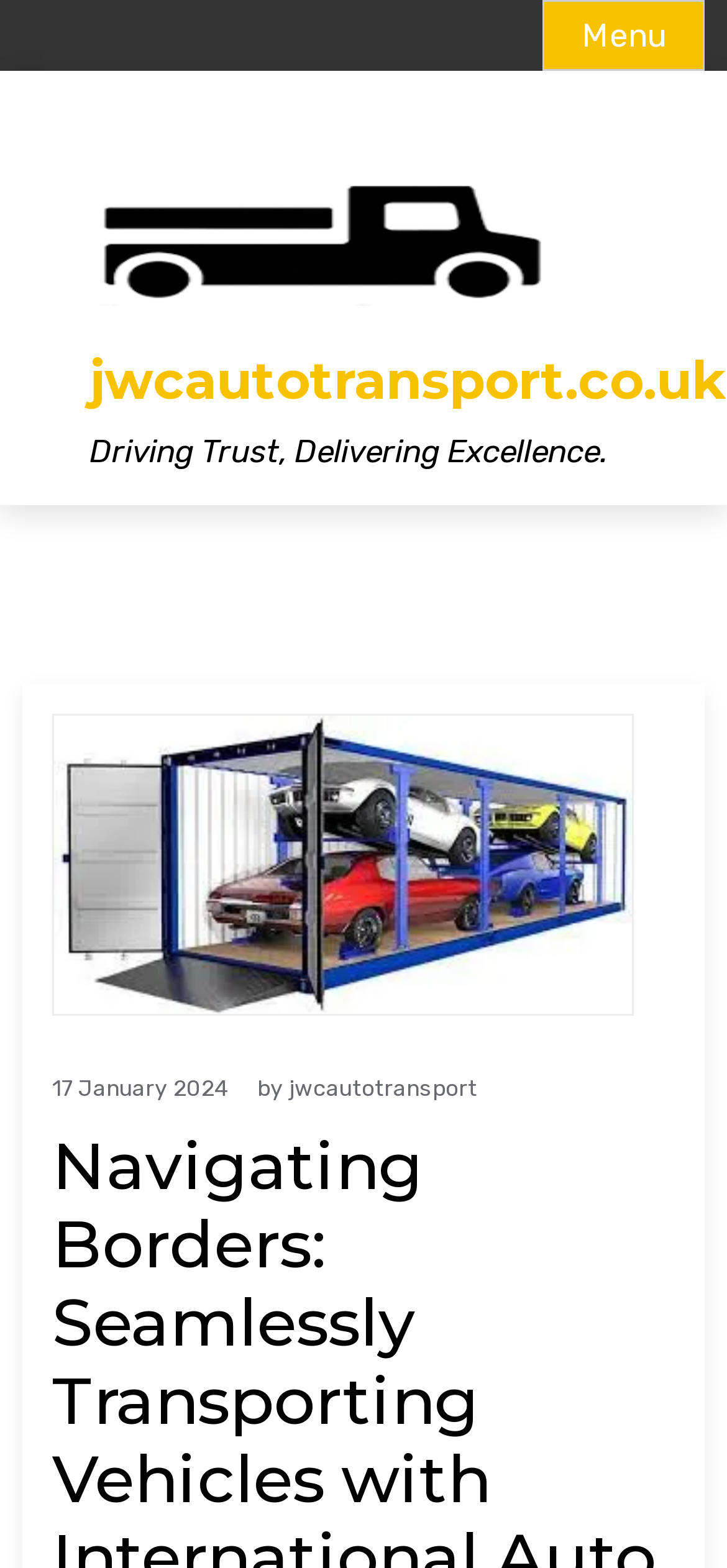Provide a one-word or short-phrase answer to the question:
What is the company name?

jwcautotransport